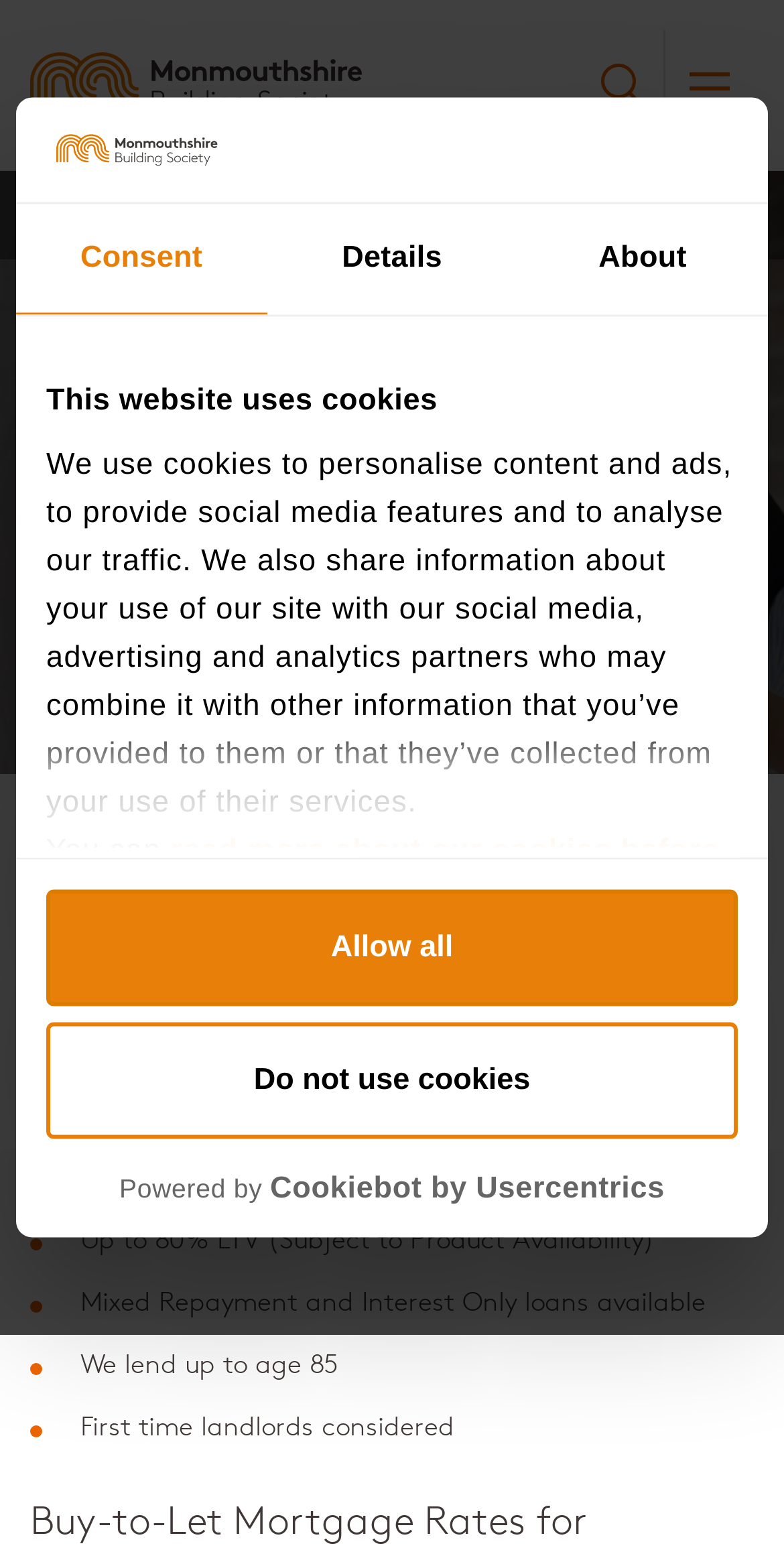Use a single word or phrase to answer the question:
What is the purpose of the website?

Buy-To-Let Mortgages